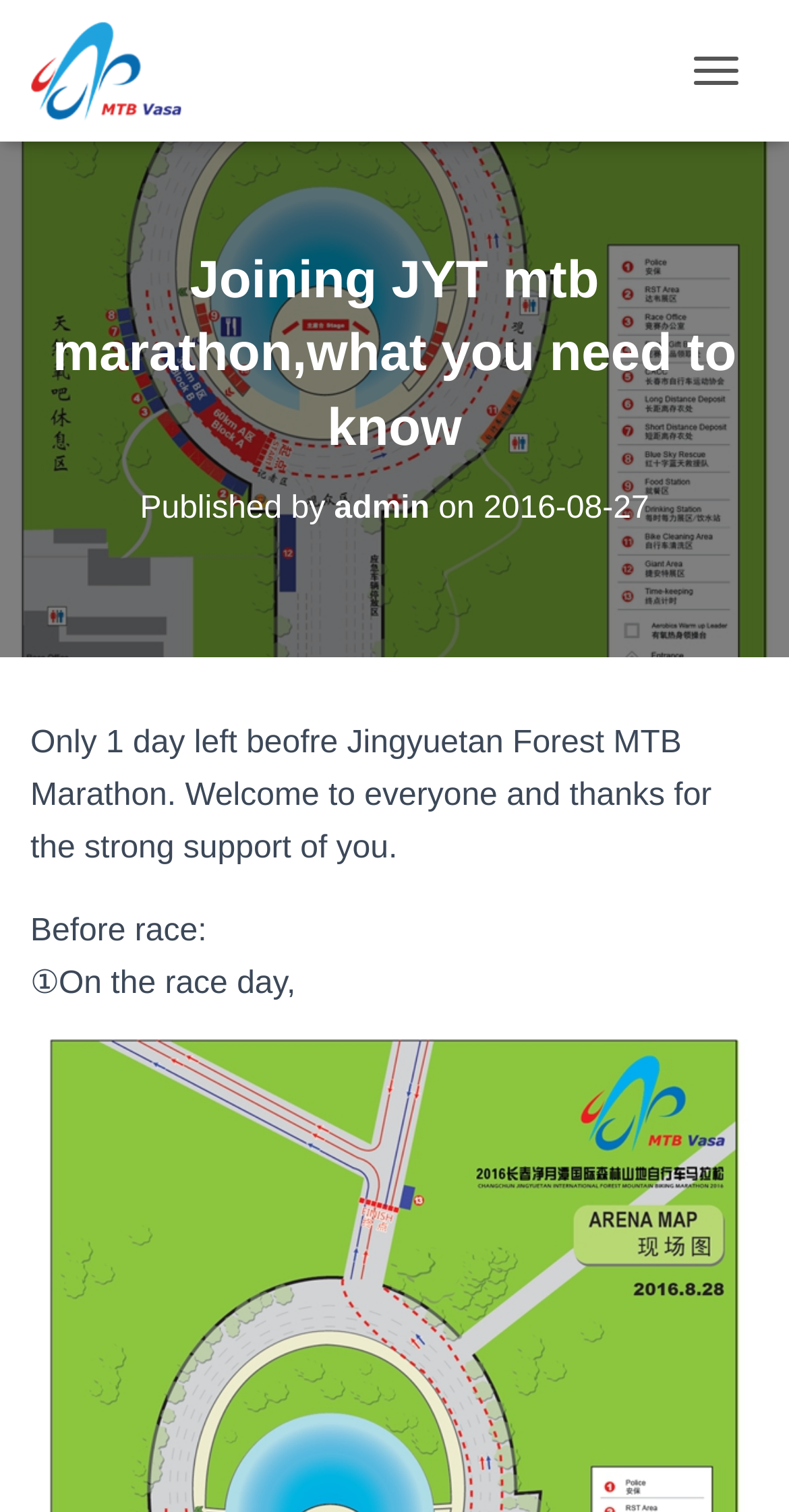Provide the bounding box coordinates of the UI element that matches the description: "Toggle Navigation".

[0.854, 0.025, 0.962, 0.068]